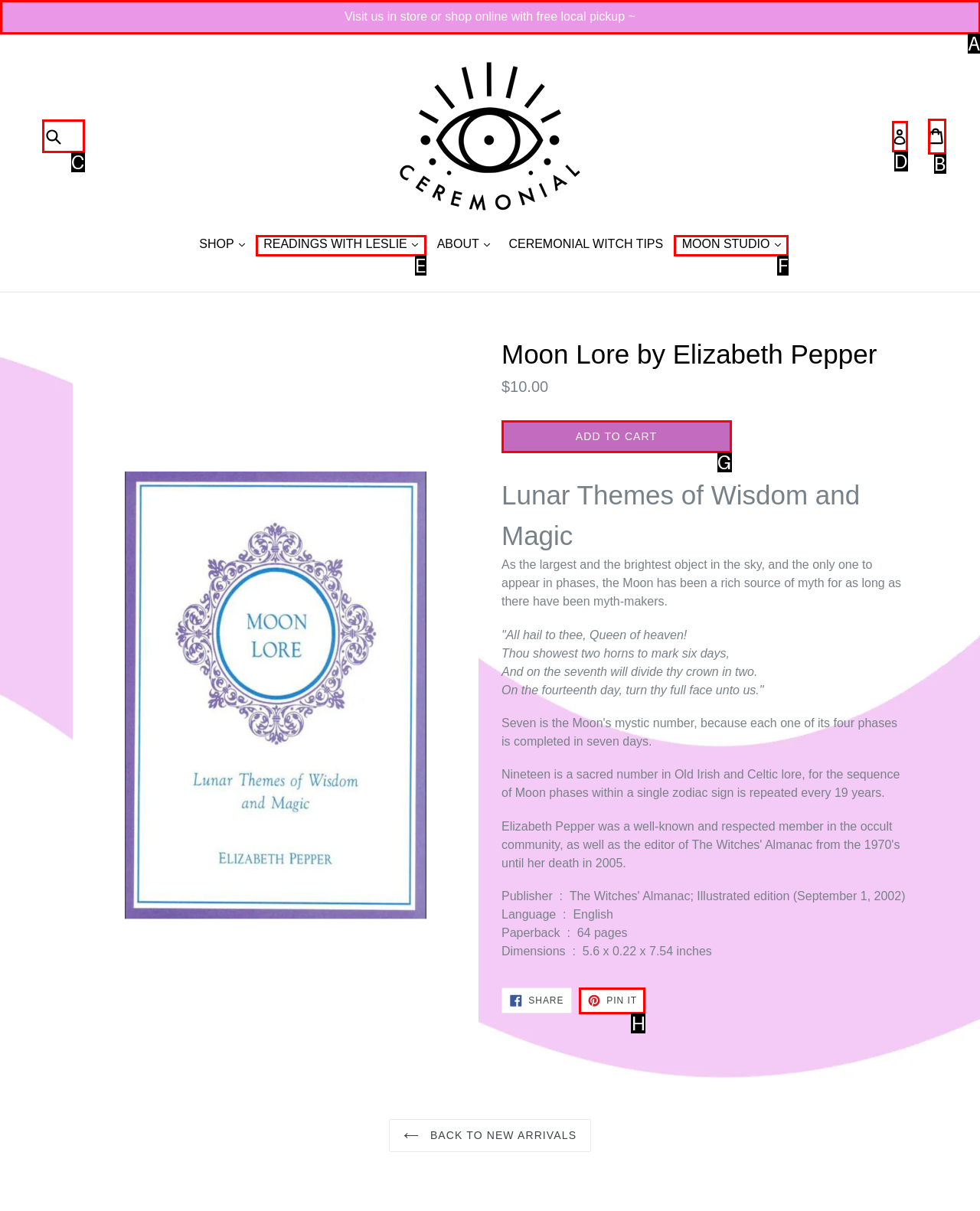Find the appropriate UI element to complete the task: Search for a product. Indicate your choice by providing the letter of the element.

C